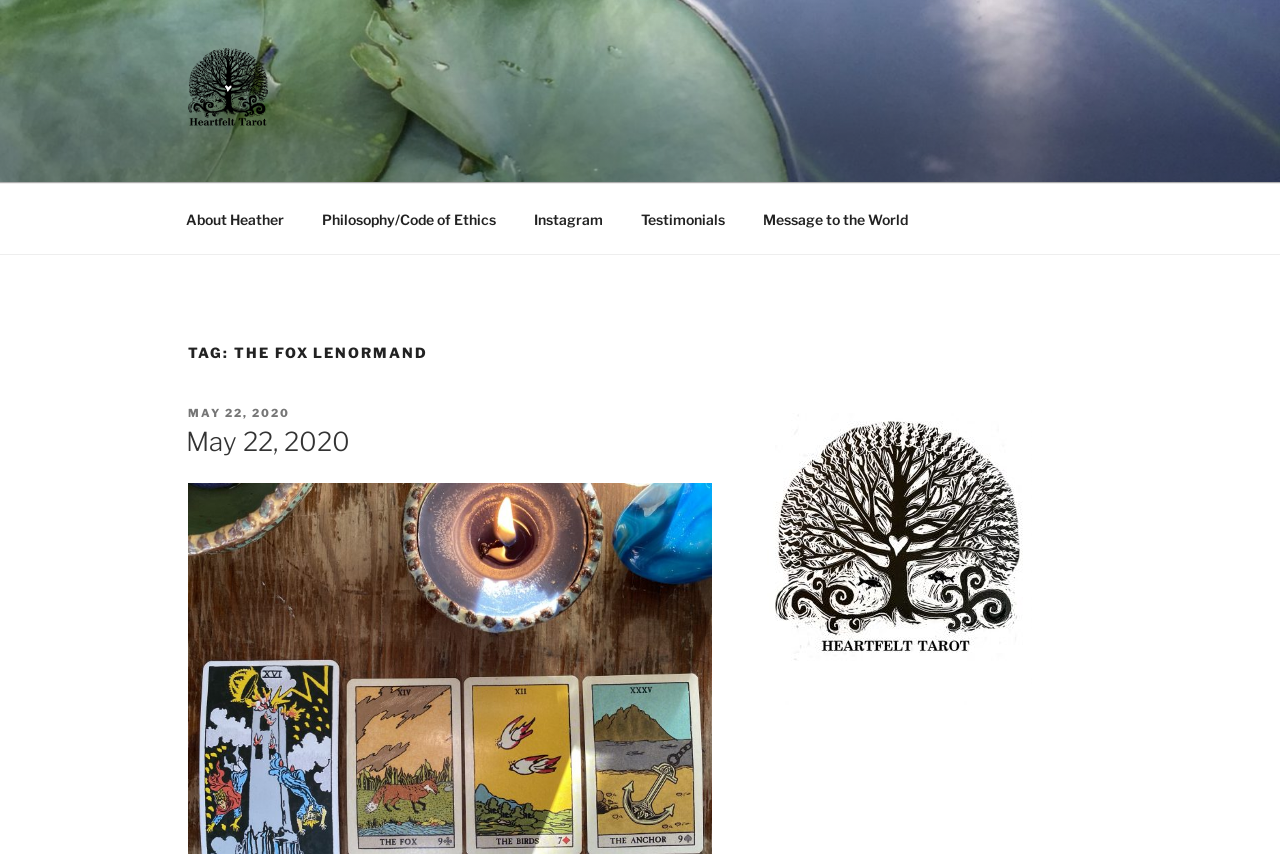Using the information in the image, give a comprehensive answer to the question: 
What is the name of the author?

By examining the link element 'About Heather', I inferred that the author's name is Heather.